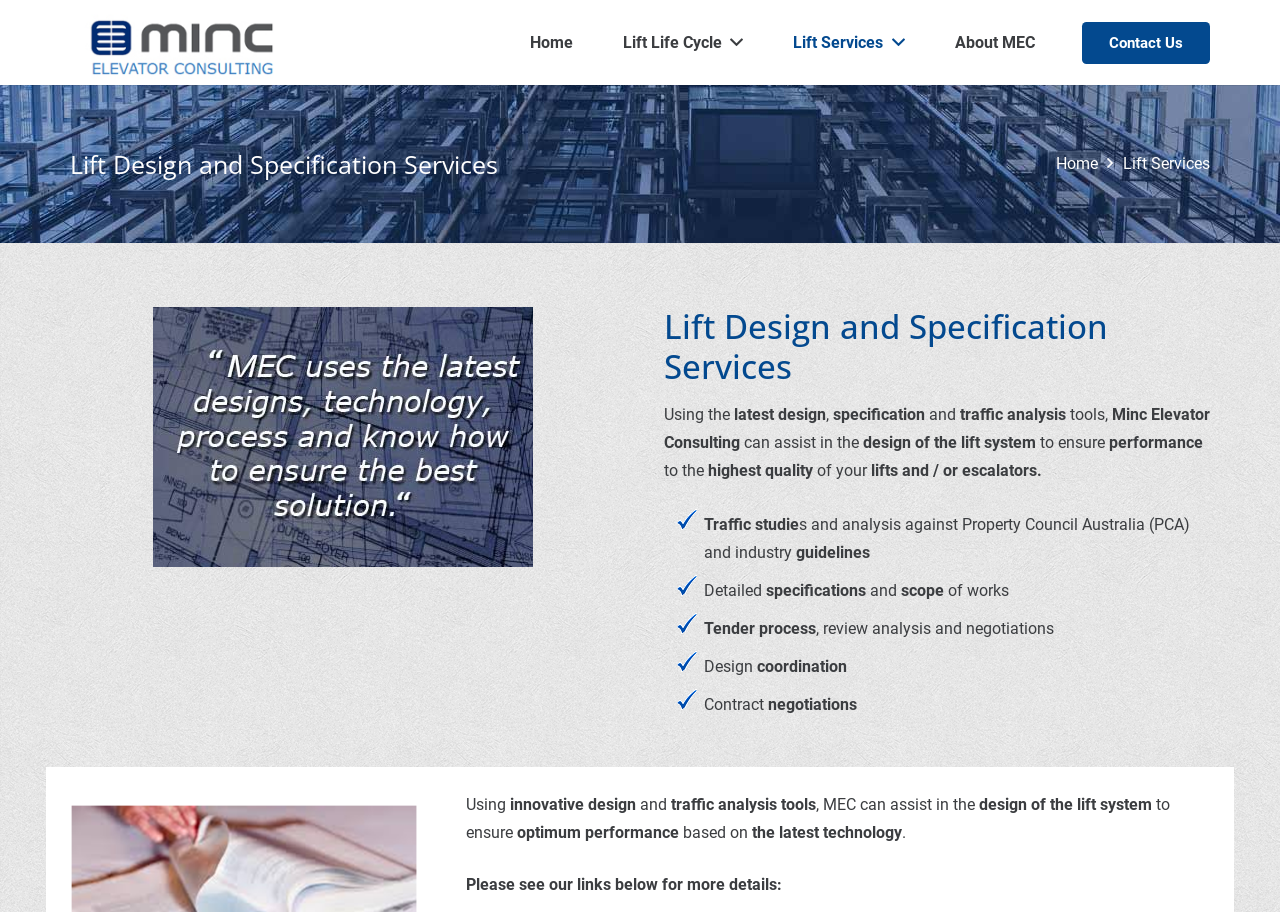What is the purpose of traffic analysis tools?
Look at the image and answer the question with a single word or phrase.

To ensure performance